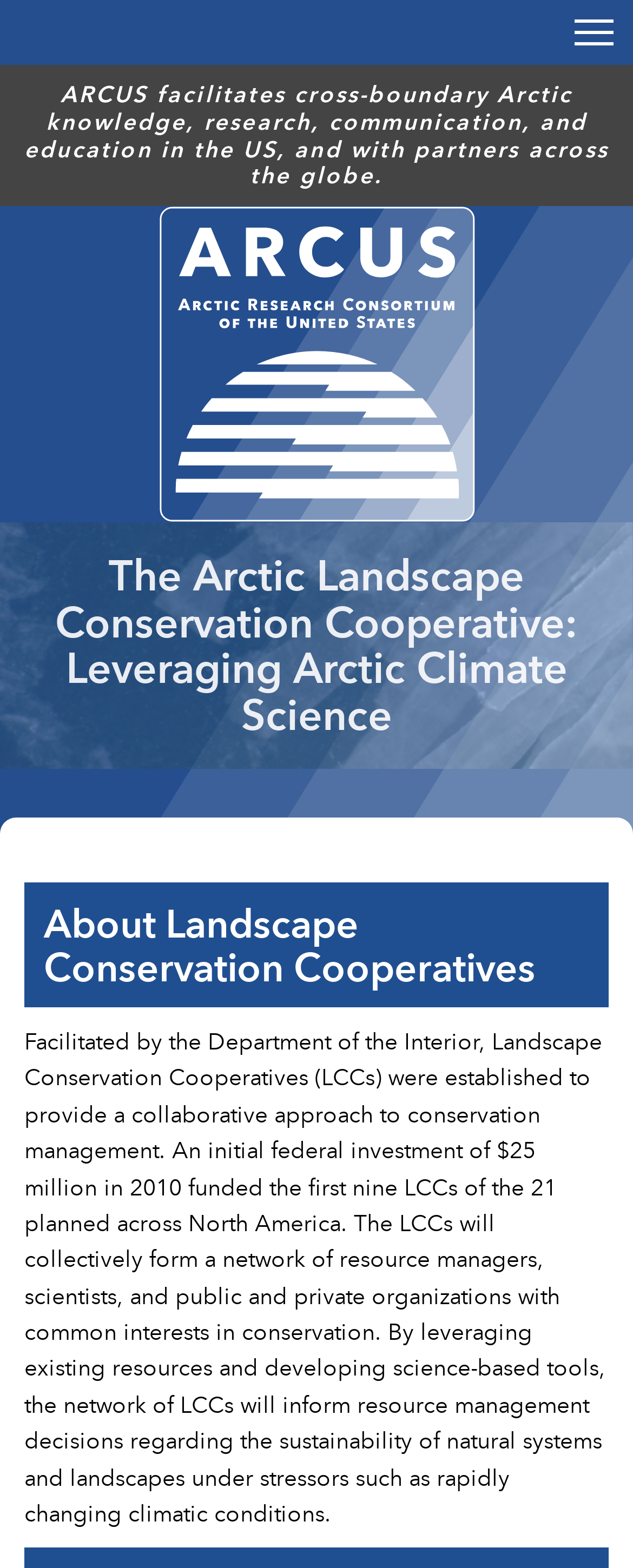Provide a thorough description of this webpage.

The webpage is about the Arctic Landscape Conservation Cooperative, with a focus on leveraging Arctic climate science. At the top of the page, there is a link to "Skip to main content" positioned at the very top left corner. Below this link, there is a brief introduction to ARCUS, which facilitates cross-boundary Arctic knowledge, research, communication, and education.

To the right of this introduction, there is a website header image, which is an image of the Arctic Research Consortium of the U.S. This image takes up a significant portion of the top section of the page.

Below the introduction and the image, there is a heading that reads "The Arctic Landscape Conservation Cooperative: Leveraging Arctic Climate Science". This heading is followed by a subheading "About Landscape Conservation Cooperatives", which is positioned directly below it.

Under the subheading, there is a block of text that provides more information about Landscape Conservation Cooperatives. This text explains that they were established to provide a collaborative approach to conservation management, and that an initial federal investment of $25 million in 2010 funded the first nine LCCs. The text also describes the goals and objectives of the LCCs, including informing resource management decisions regarding the sustainability of natural systems and landscapes under stressors such as rapidly changing climatic conditions.